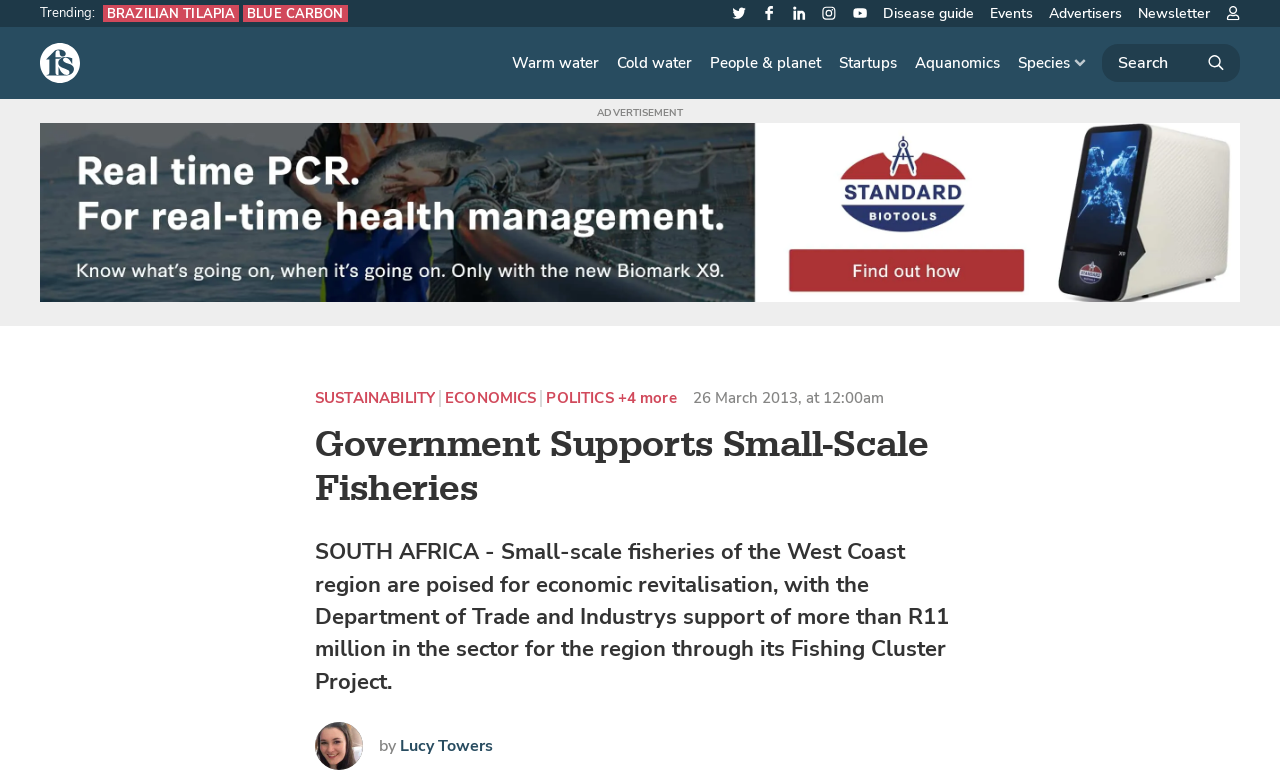Please answer the following question using a single word or phrase: 
What is the topic of the main article?

Small-scale fisheries